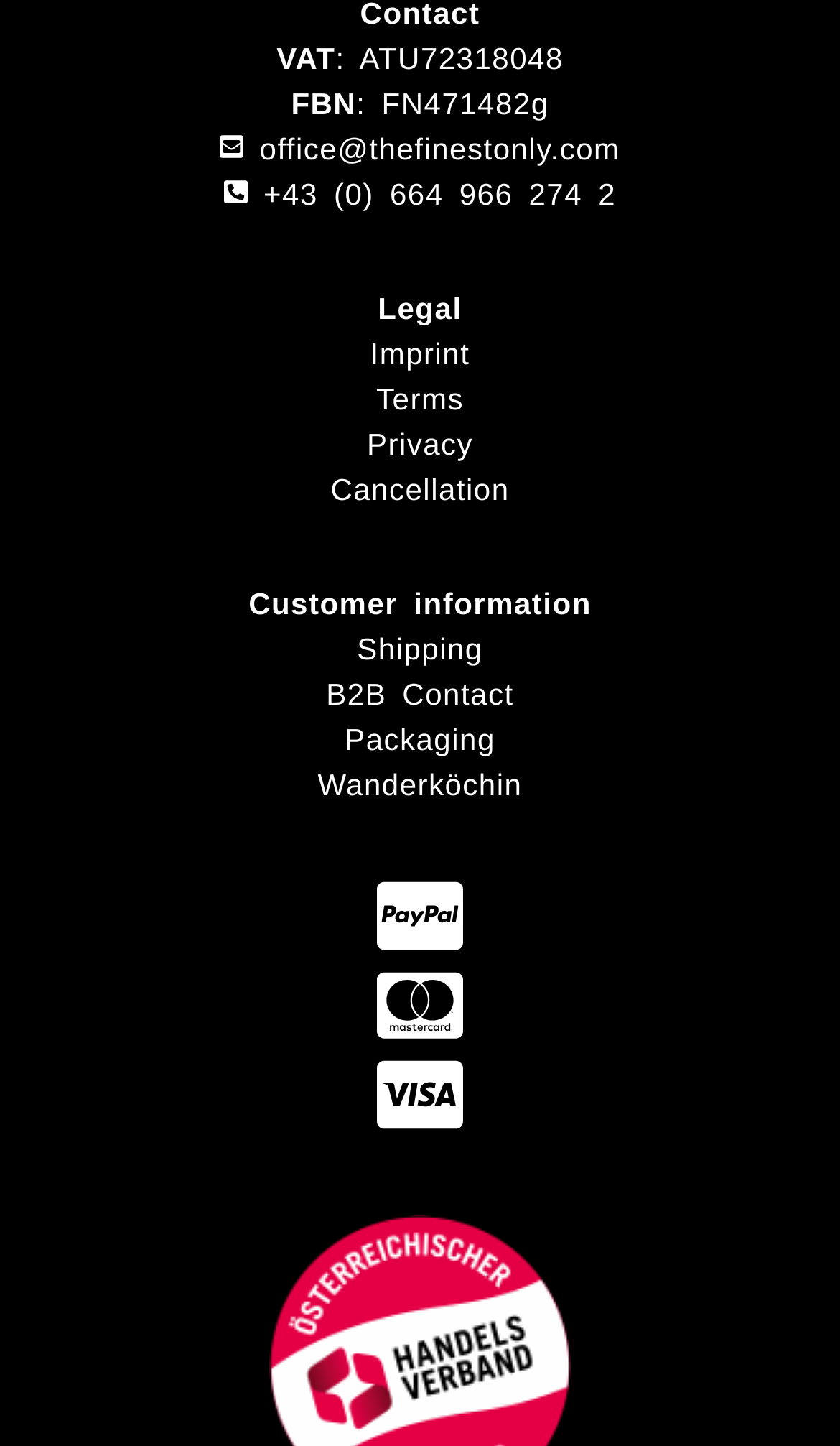Based on the element description: "Imprint", identify the UI element and provide its bounding box coordinates. Use four float numbers between 0 and 1, [left, top, right, bottom].

[0.441, 0.233, 0.559, 0.257]